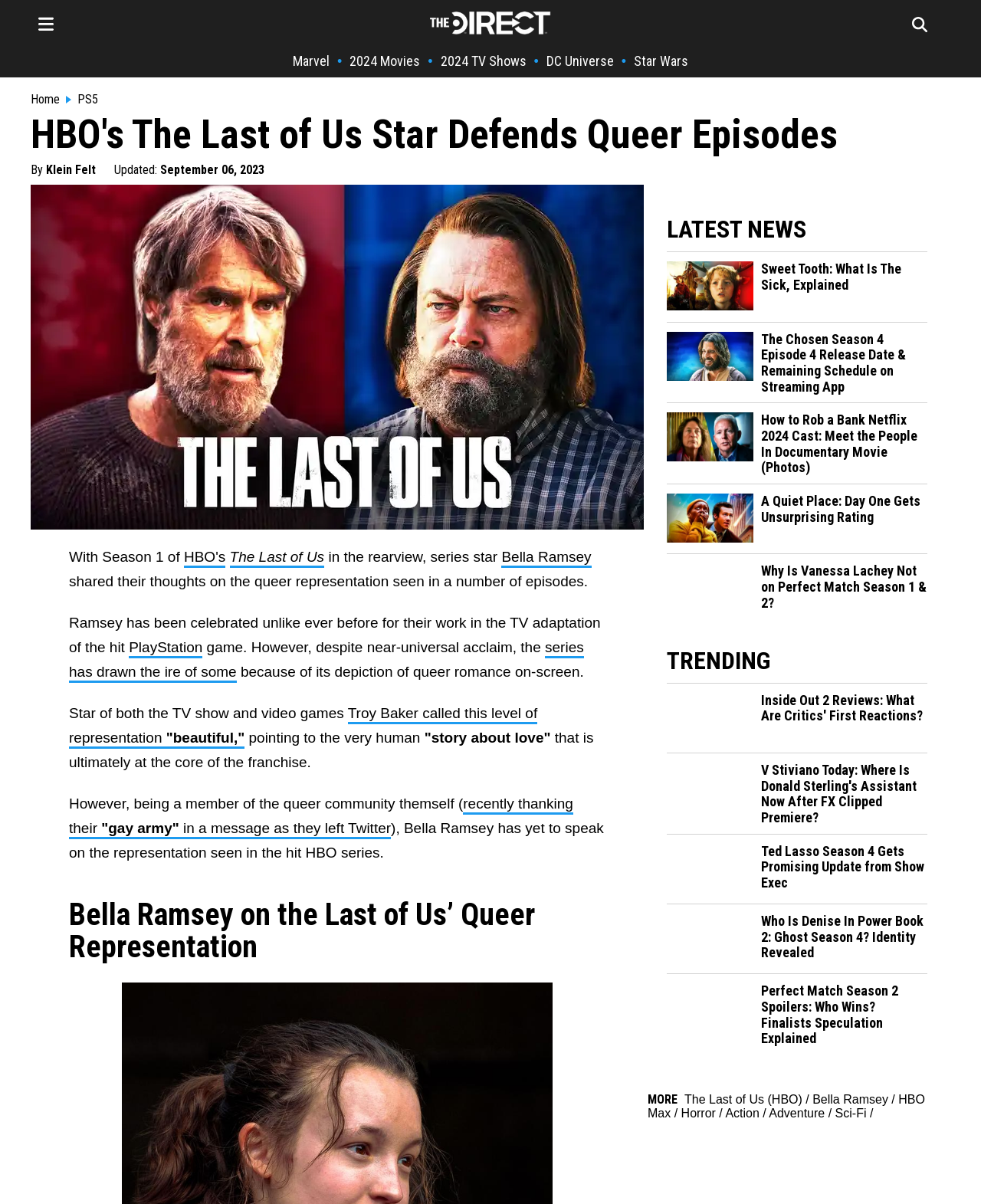For the following element description, predict the bounding box coordinates in the format (top-left x, top-left y, bottom-right x, bottom-right y). All values should be floating point numbers between 0 and 1. Description: The Last of Us (HBO)

[0.698, 0.908, 0.818, 0.919]